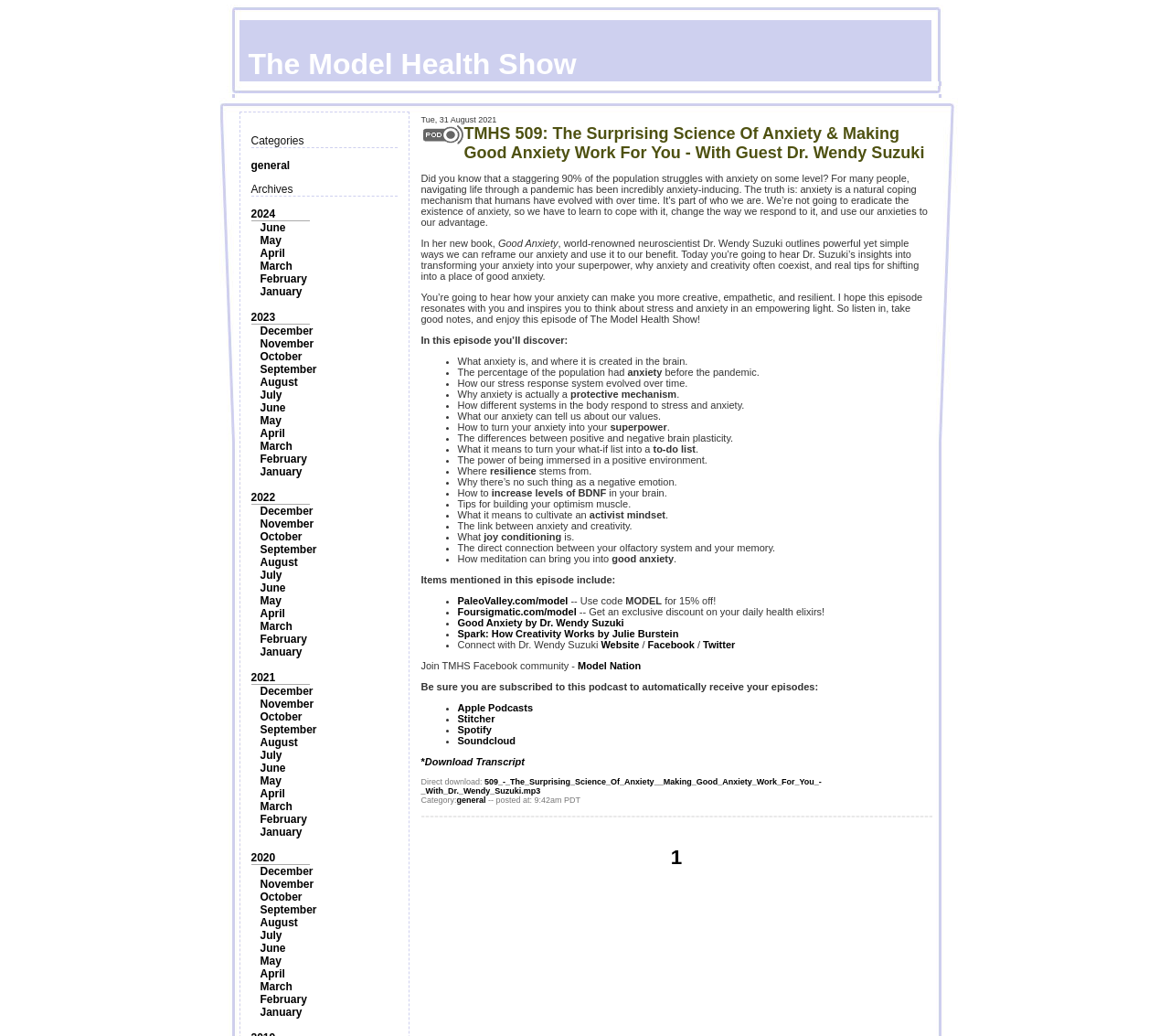Show the bounding box coordinates for the HTML element as described: "Apple Podcasts".

[0.391, 0.678, 0.455, 0.688]